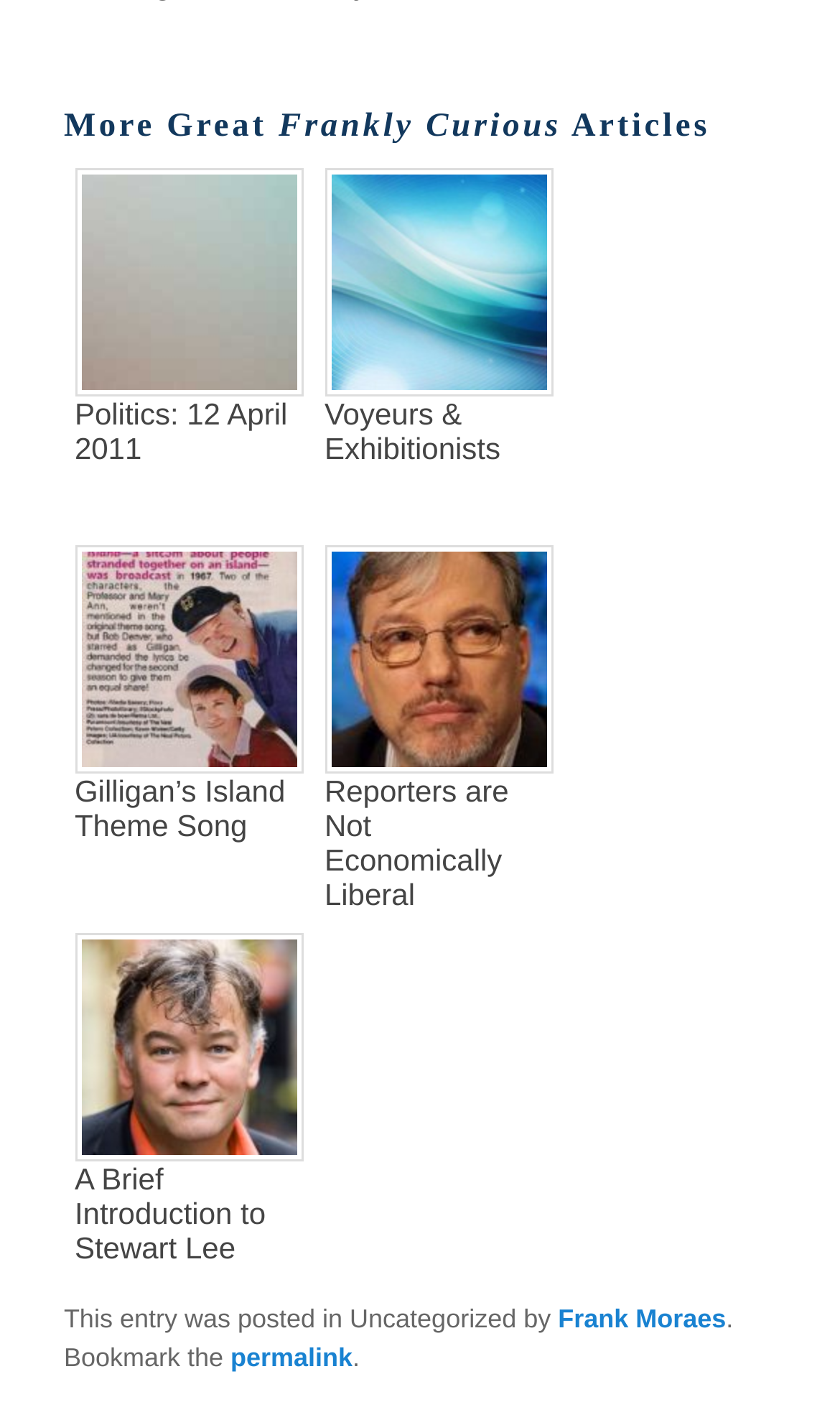Please identify the bounding box coordinates of the element's region that needs to be clicked to fulfill the following instruction: "Click on the 'Politics: 12 April 2011' link". The bounding box coordinates should consist of four float numbers between 0 and 1, i.e., [left, top, right, bottom].

[0.089, 0.119, 0.361, 0.279]